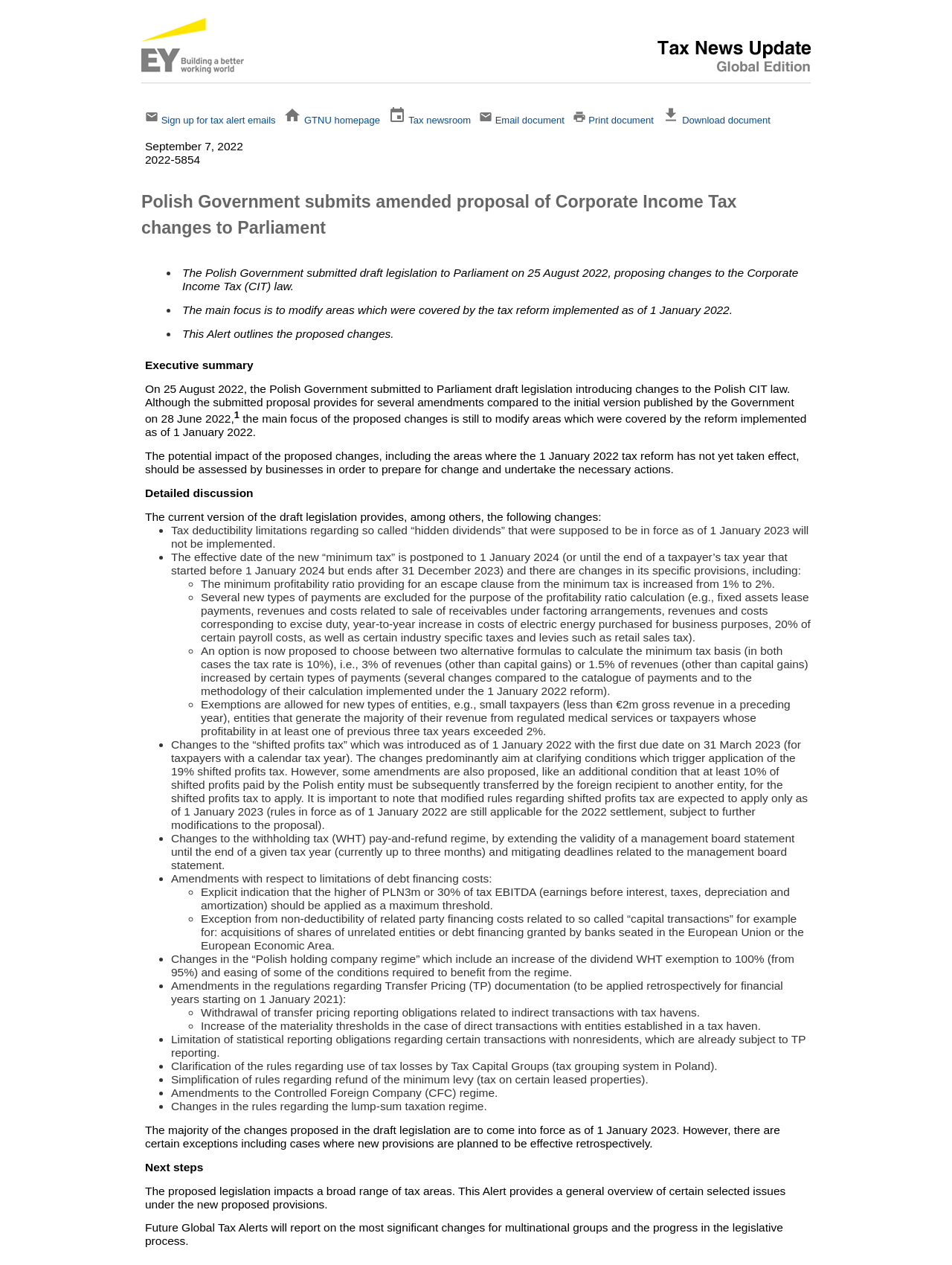Convey a detailed summary of the webpage, mentioning all key elements.

This webpage appears to be a news article or a tax update page, with a focus on changes to the Corporate Income Tax (CIT) law in Poland. At the top of the page, there is a header section with a title "Polish Government submits amended proposal of Corporate Income Tax changes to Parliament" and a logo "Global Daily Tax Update" accompanied by an image.

Below the header, there is a section with several links, including "Sign up for tax alert emails", "GTNU homepage", "Tax newsroom", "Email document", "Print document", and "Download document". These links are separated by small images and non-breaking spaces.

The main content of the page is divided into several sections. The first section is an executive summary, which provides an overview of the proposed changes to the CIT law. This is followed by a detailed discussion section, which outlines the specific changes, including modifications to the "minimum tax" provisions, changes to the "shifted profits tax", and amendments to the withholding tax pay-and-refund regime.

The detailed discussion section is organized into a list of bullet points, each describing a specific change to the CIT law. The list includes changes to the tax deductibility limitations, the effective date of the new "minimum tax", and exemptions for certain types of entities. There are also changes to the "shifted profits tax", withholding tax pay-and-refund regime, and limitations of debt financing costs.

Throughout the page, there are several list markers, including bullet points and numbered lists, which are used to break up the text and make it easier to read. The text is dense and technical, suggesting that the page is intended for an audience with a background in tax law or accounting.